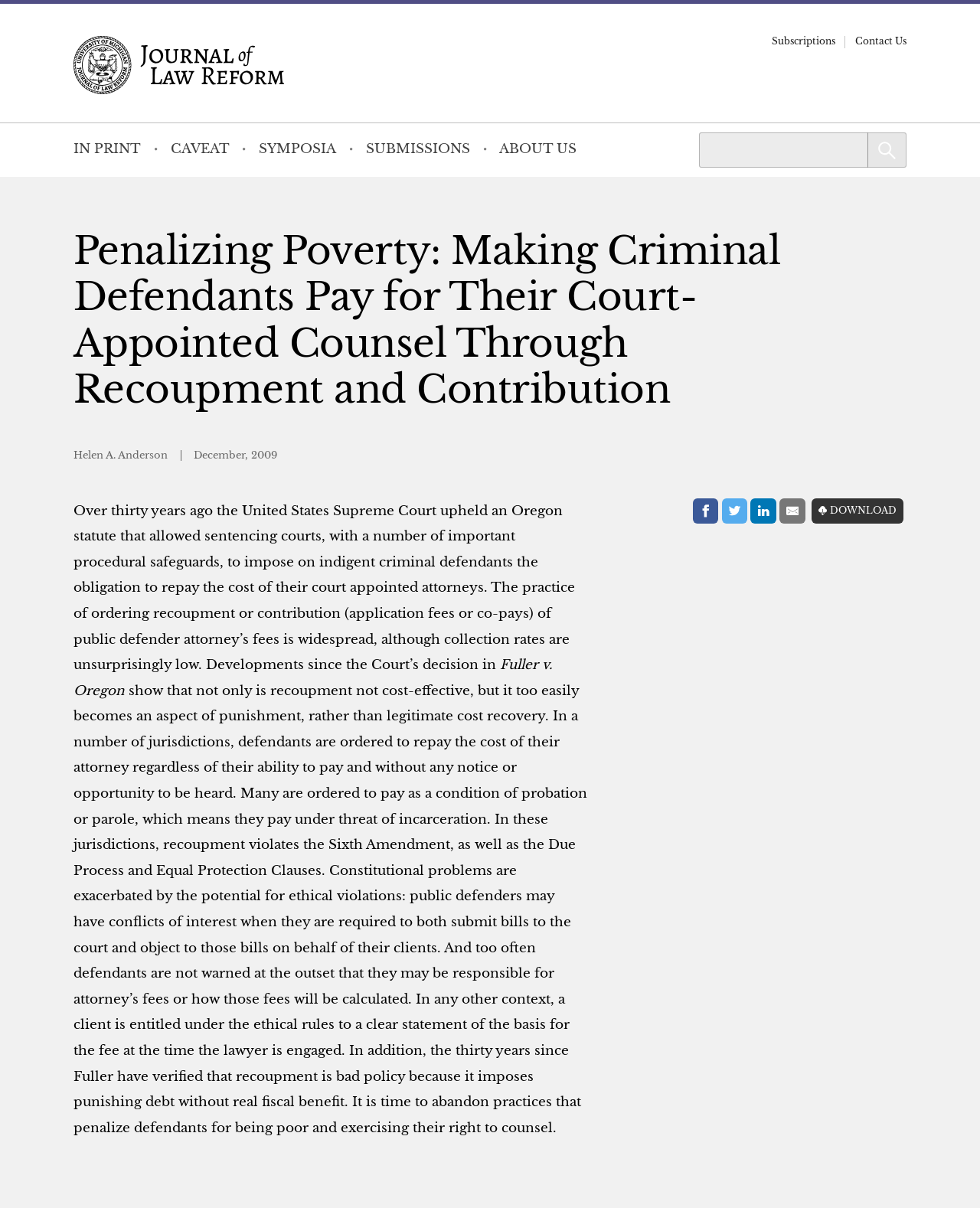Based on the visual content of the image, answer the question thoroughly: What is the name of the Supreme Court case mentioned?

The name of the Supreme Court case can be found in the text, where it says 'Developments since the Court's decision in Fuller v. Oregon show that...'